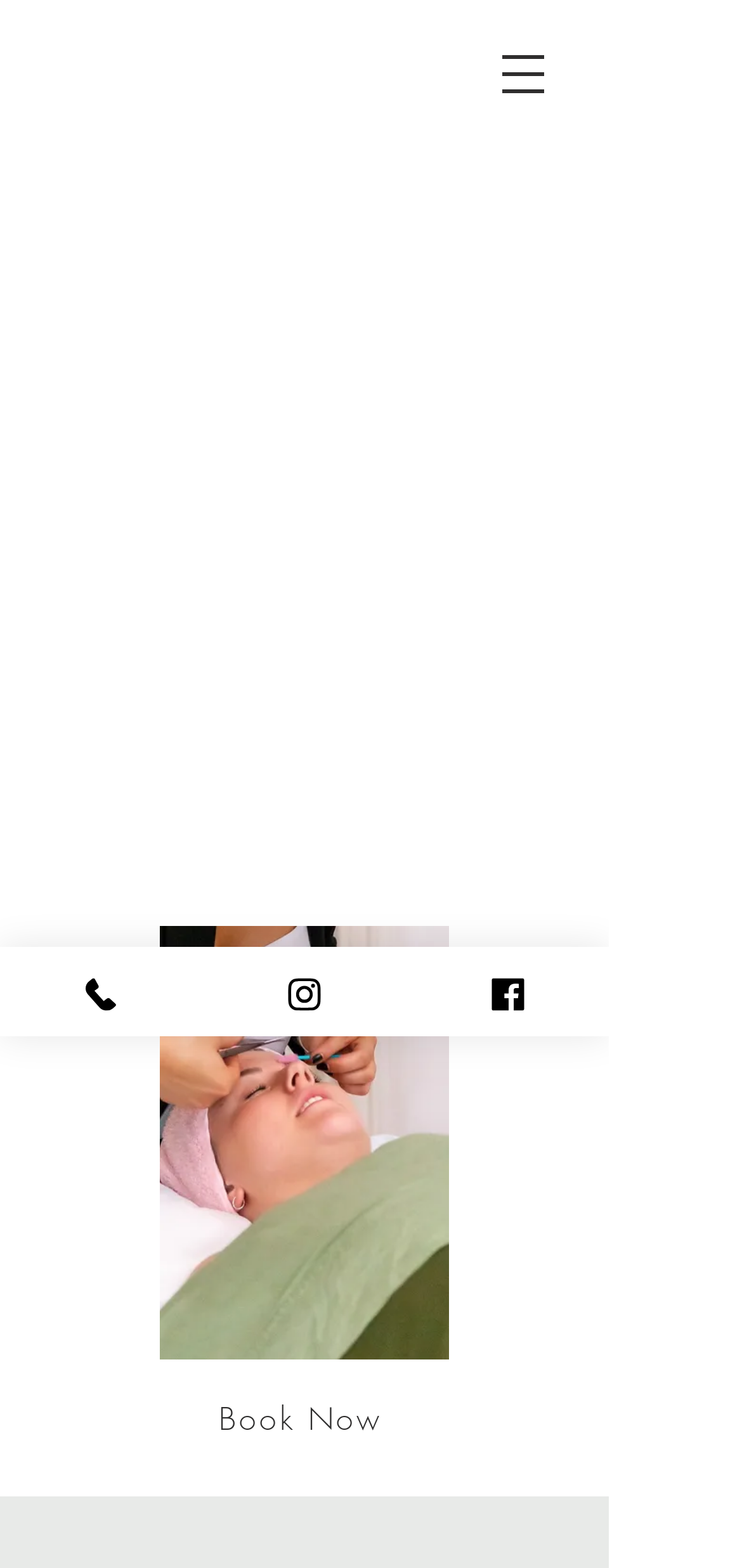What is the main topic of this webpage?
Please provide a single word or phrase answer based on the image.

Brow and Lashes Prep